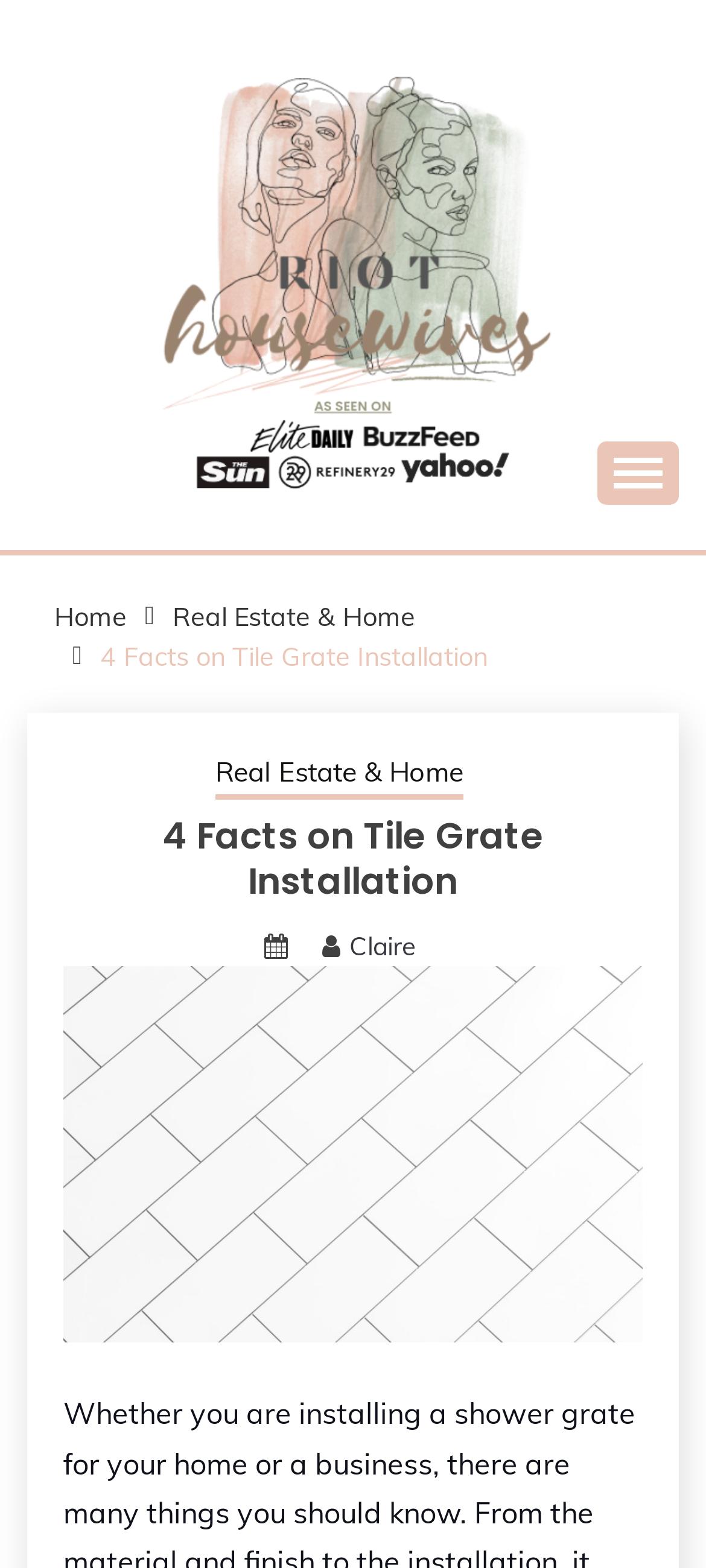Give the bounding box coordinates for the element described as: "parent_node: RIOT HOUSEWIVES".

[0.162, 0.023, 0.838, 0.328]